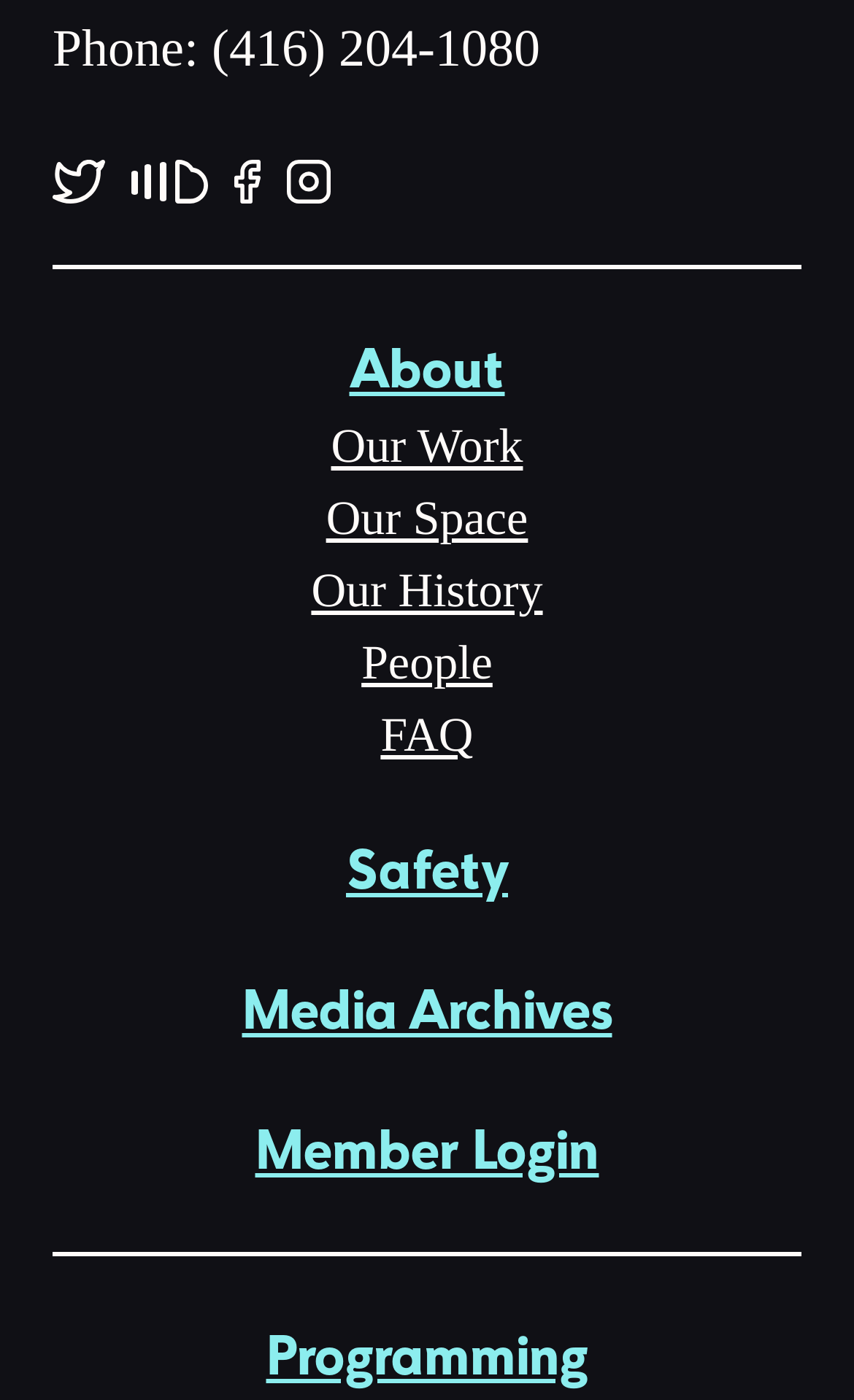Please specify the bounding box coordinates of the region to click in order to perform the following instruction: "View Twitter profile".

[0.062, 0.114, 0.123, 0.145]